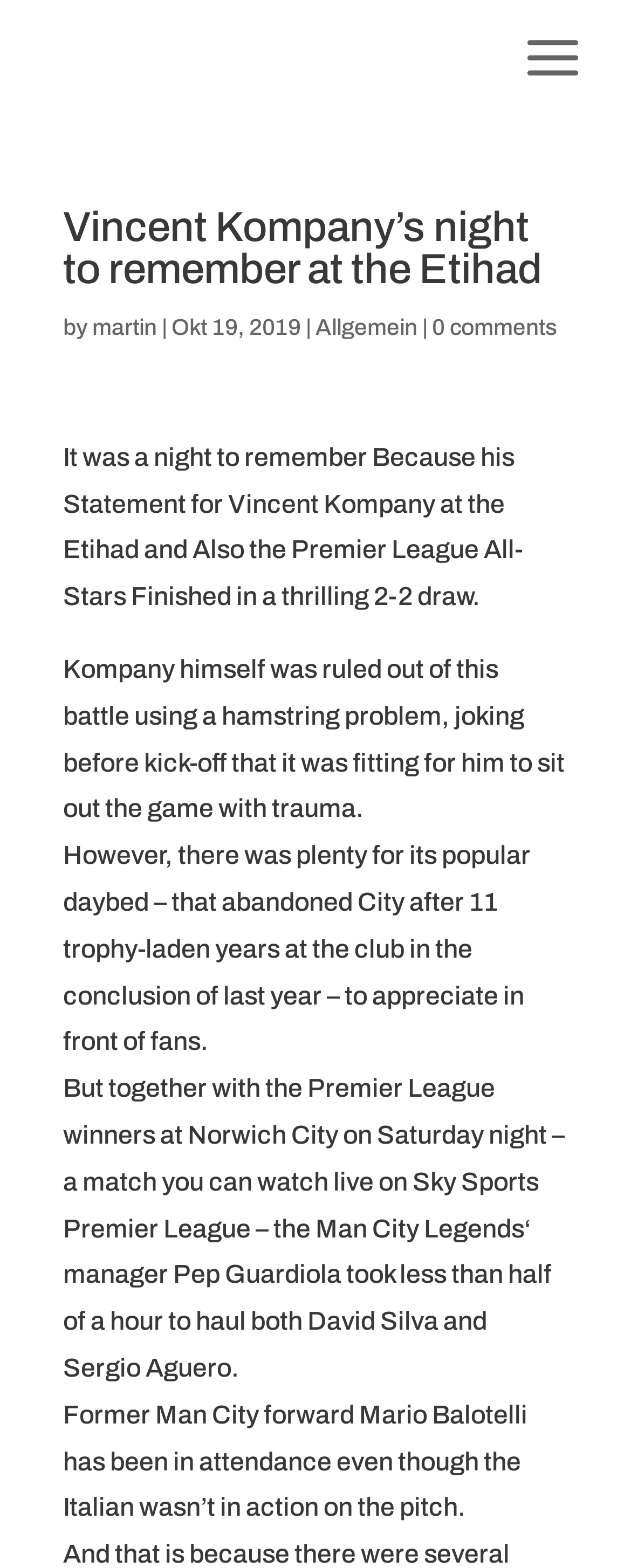Who was ruled out of the game due to a hamstring problem?
Look at the screenshot and give a one-word or phrase answer.

Vincent Kompany